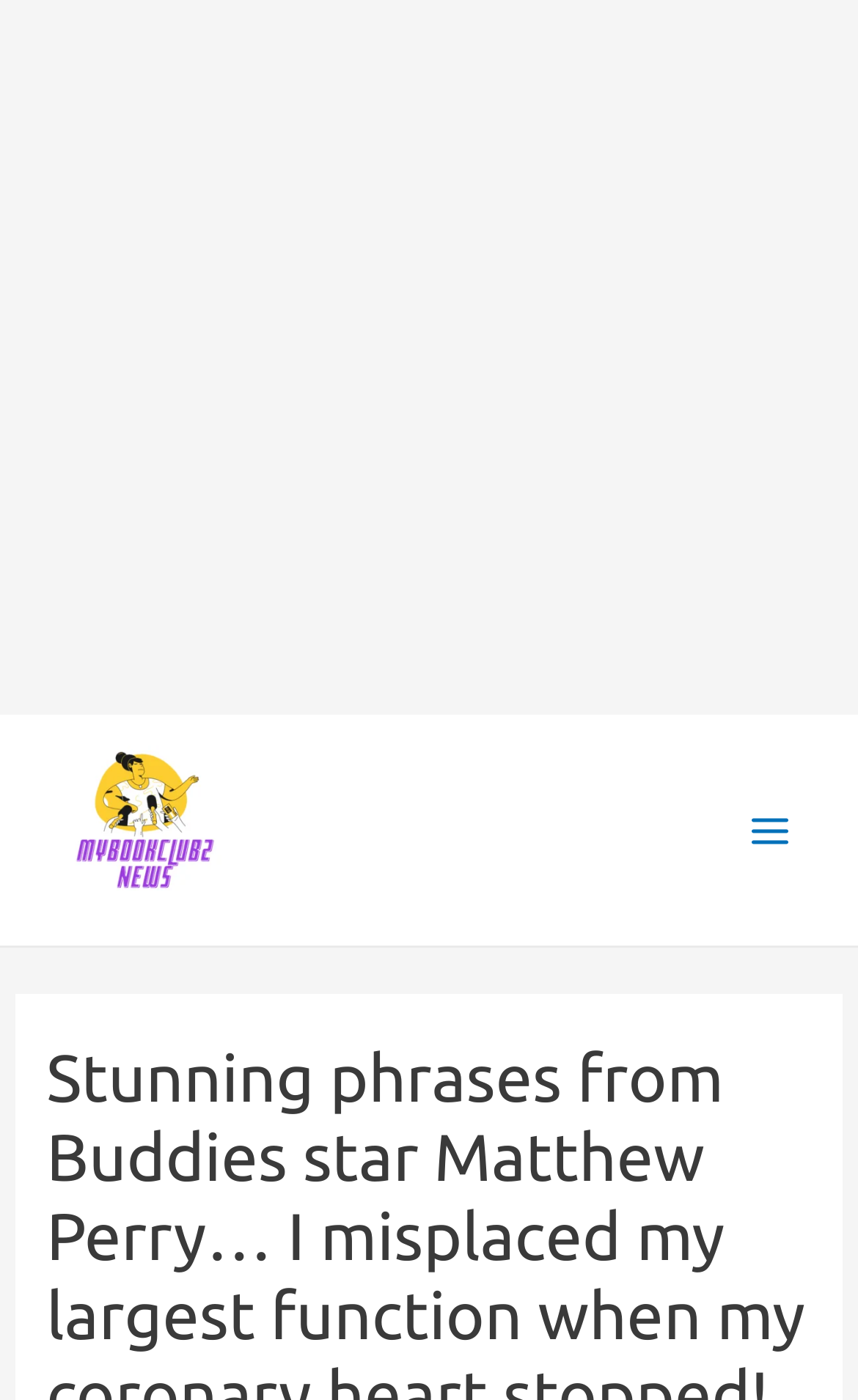Please identify the primary heading of the webpage and give its text content.

Stunning phrases from Buddies star Matthew Perry… I misplaced my largest function when my coronary heart stopped!